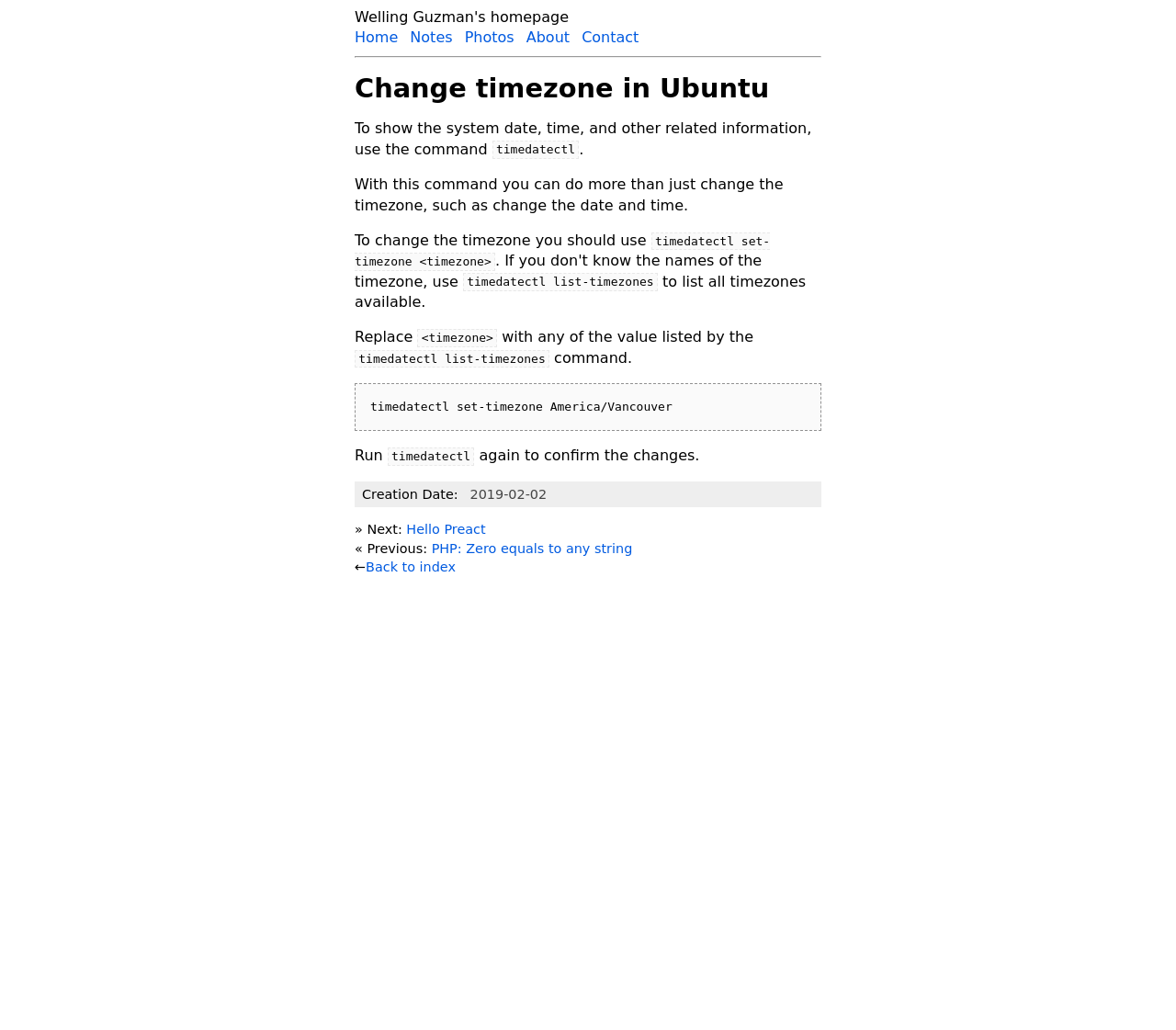Provide a short answer using a single word or phrase for the following question: 
What is the first link in the top navigation bar?

Home